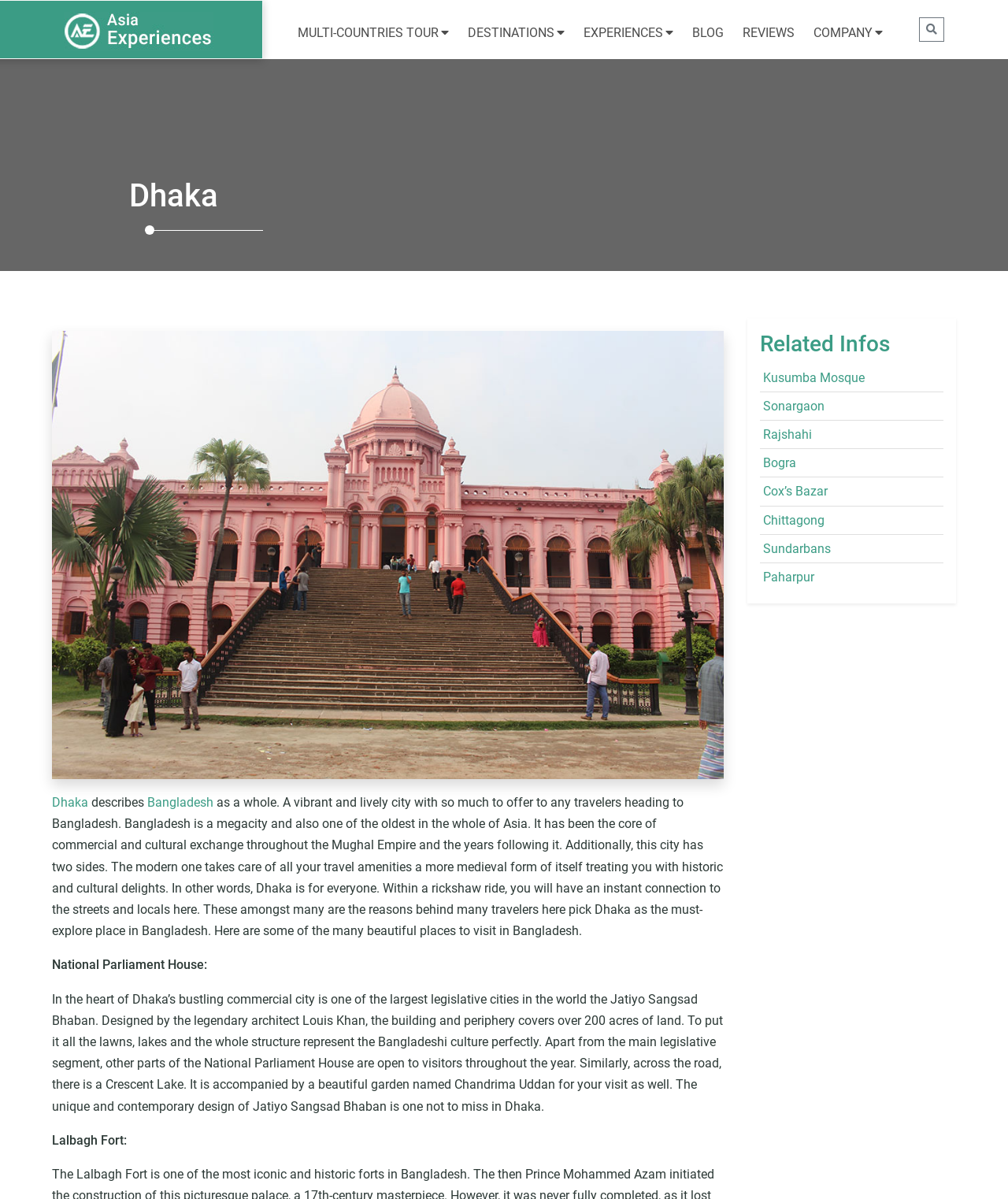Respond with a single word or phrase:
What is the name of the architect who designed the National Parliament House?

Louis Khan